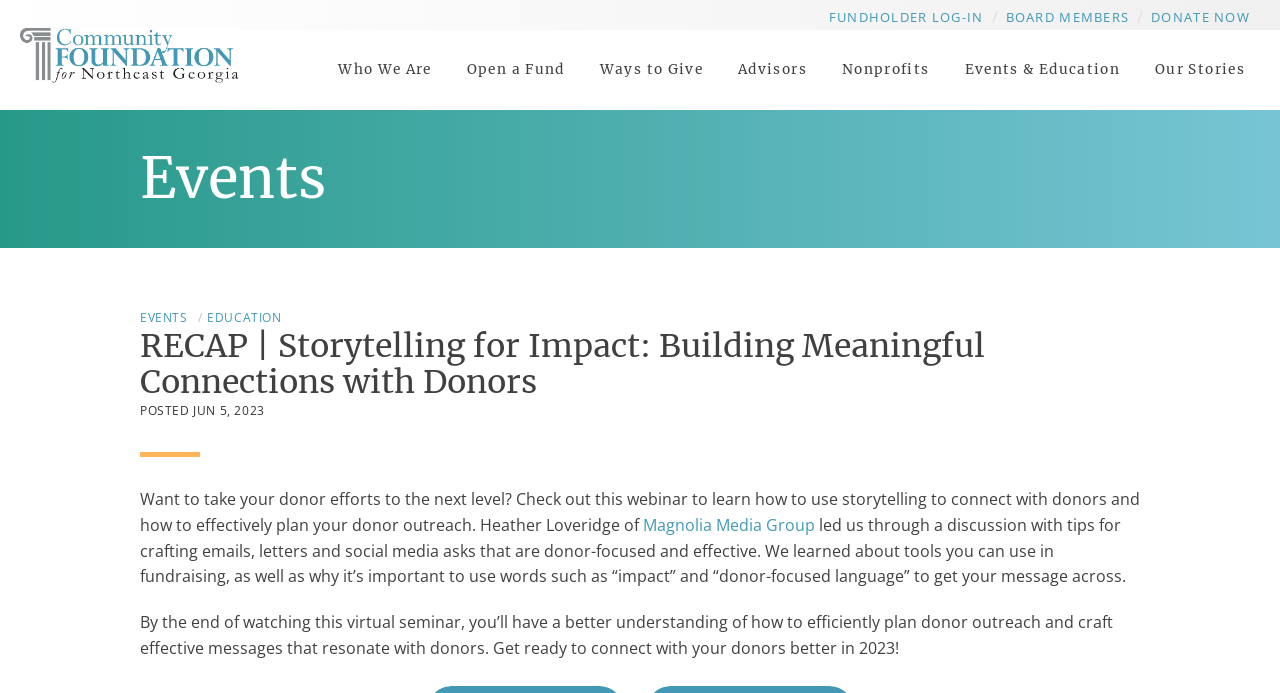Give a concise answer of one word or phrase to the question: 
What is the name of the organization?

Community Foundation for Northeast Georgia